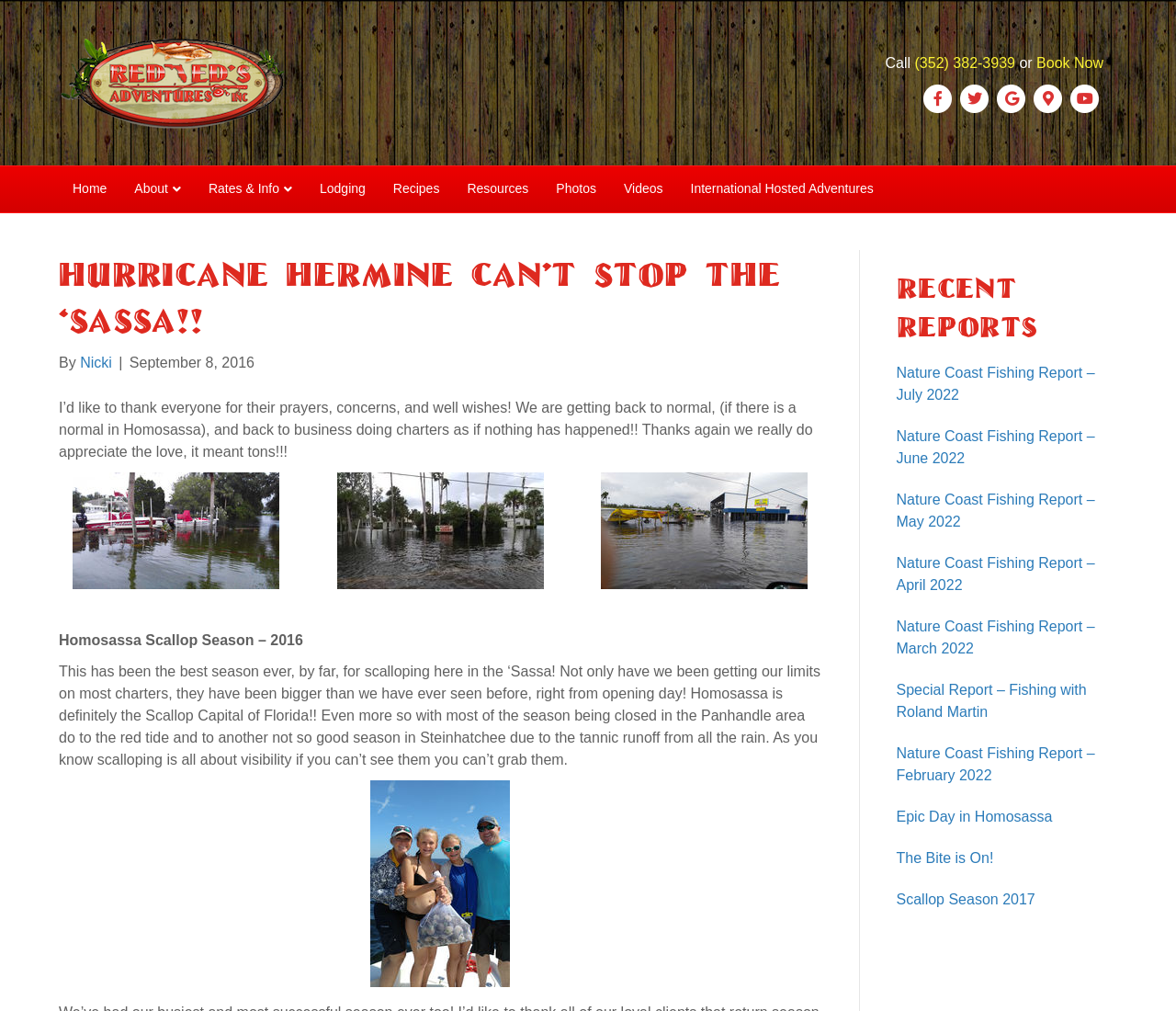What is the topic of the first article on the webpage?
Examine the image and provide an in-depth answer to the question.

The topic of the first article on the webpage can be found in the heading 'Hurricane Hermine Can’t Stop The ‘Sassa!!' with a bounding box coordinate of [0.05, 0.247, 0.699, 0.339]. The article is written by Nicki and dated September 8, 2016.